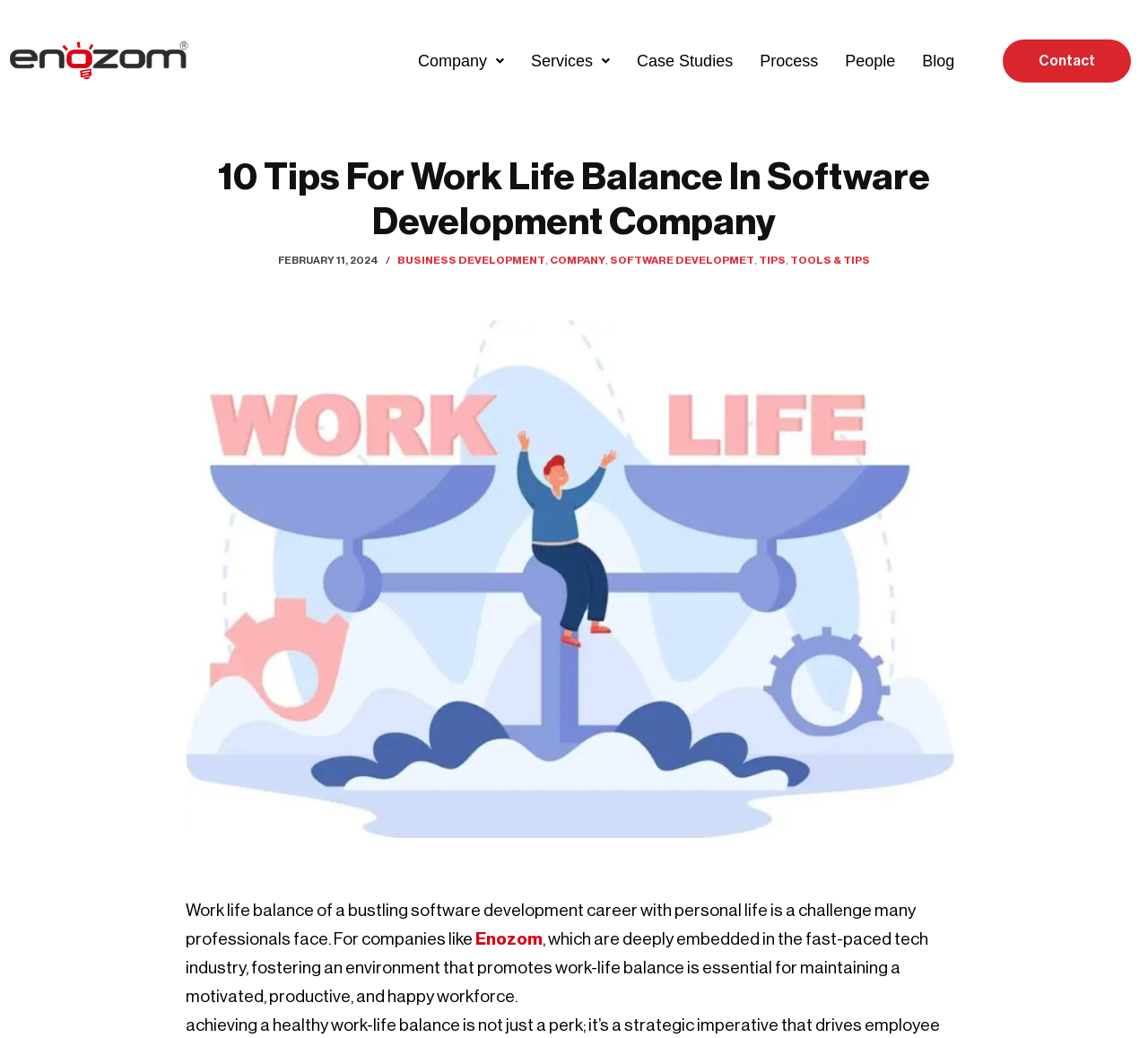How many main navigation links are there?
Can you give a detailed and elaborate answer to the question?

I counted the number of link elements that are direct children of the root element, excluding the 'Skip to content' link. These links are 'Company', 'Services', 'Case Studies', 'Process', 'People', 'Blog', and 'Contact'.